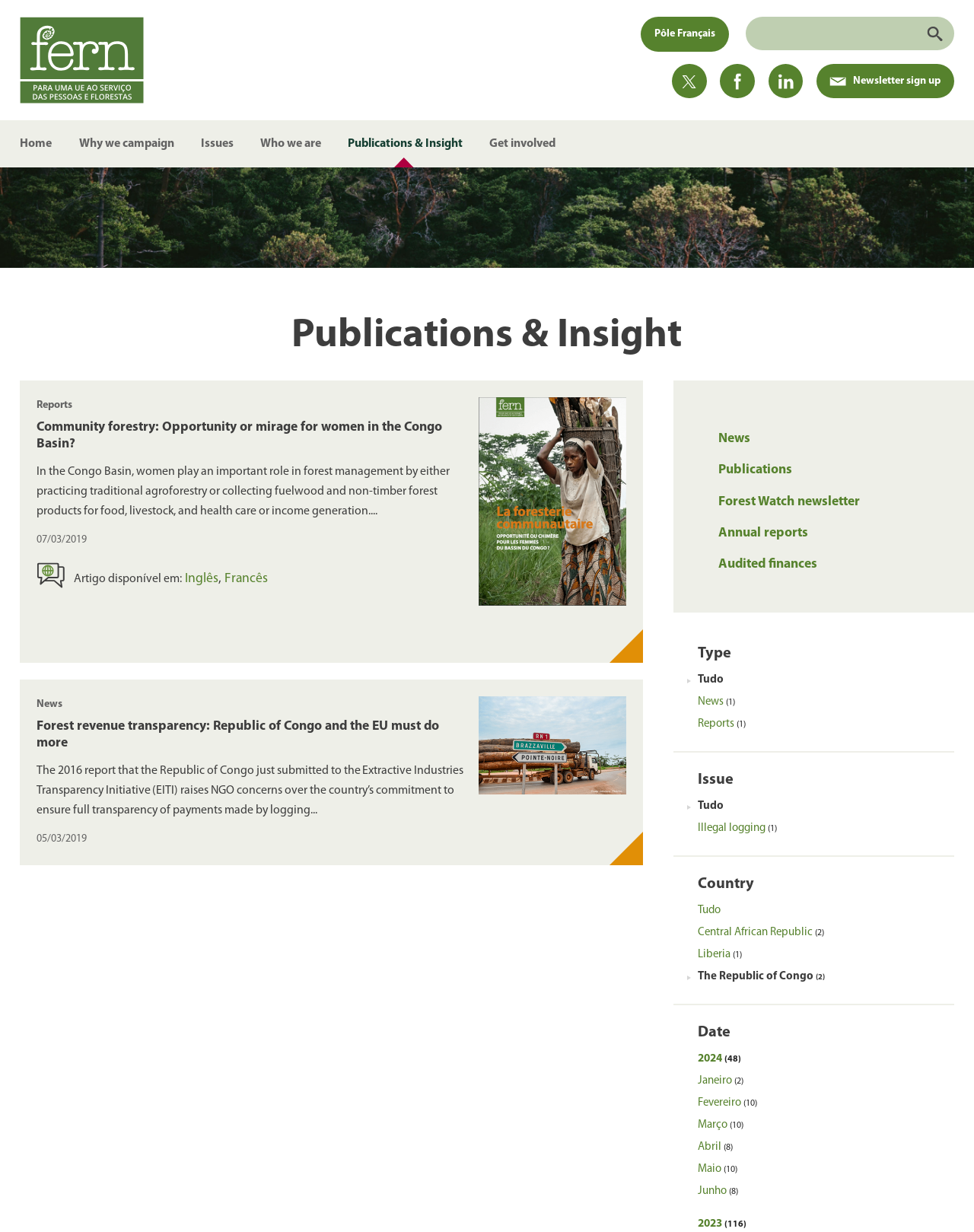Carefully examine the image and provide an in-depth answer to the question: What type of publication is 'Community forestry: Opportunity or mirage for women in the Congo Basin?'?

The type of publication can be found in the publication list section, where it says 'Reports' above the title 'Community forestry: Opportunity or mirage for women in the Congo Basin?'.